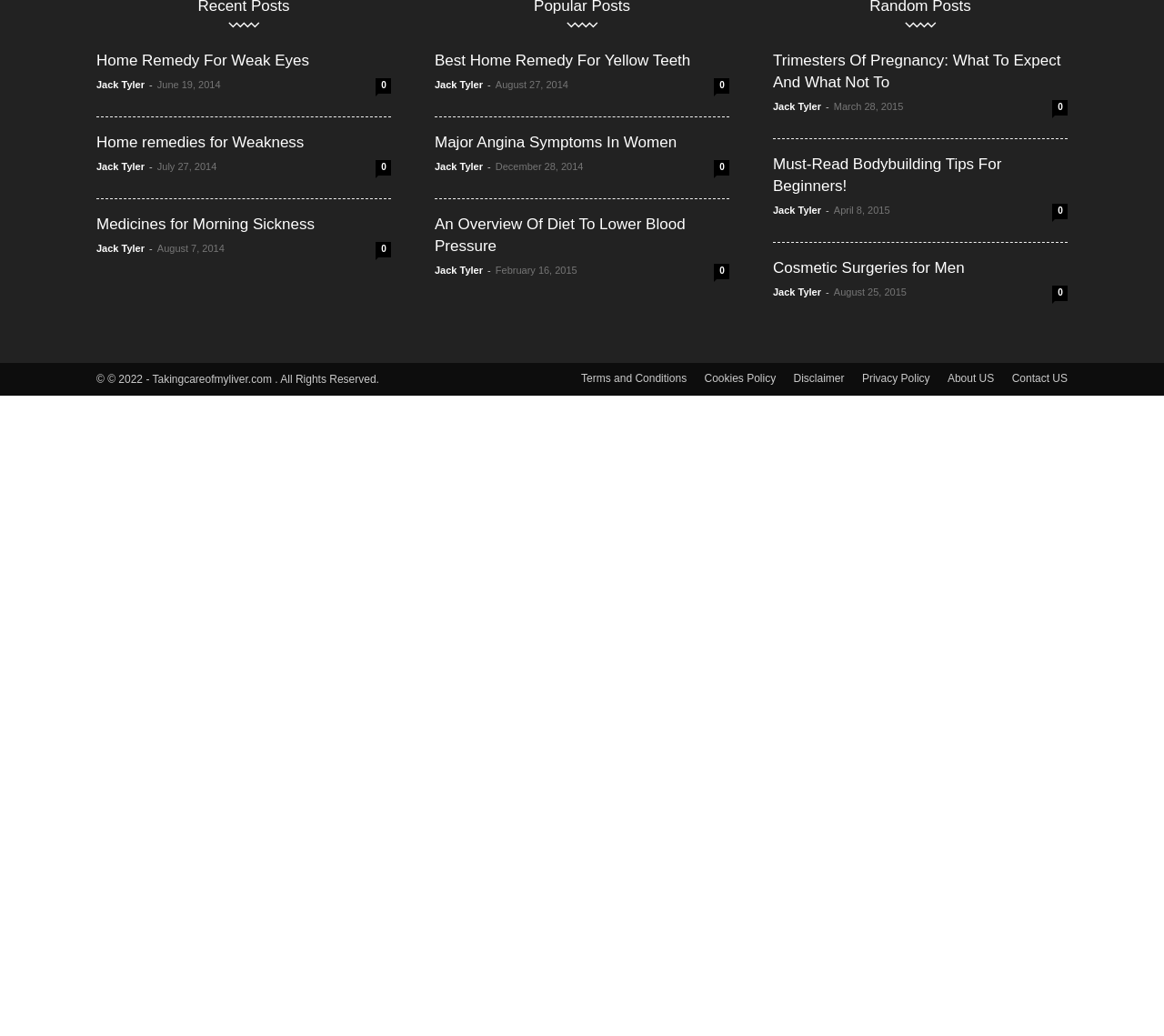What is the purpose of the links at the bottom of the webpage?
Look at the image and provide a short answer using one word or a phrase.

Terms and Conditions, etc.